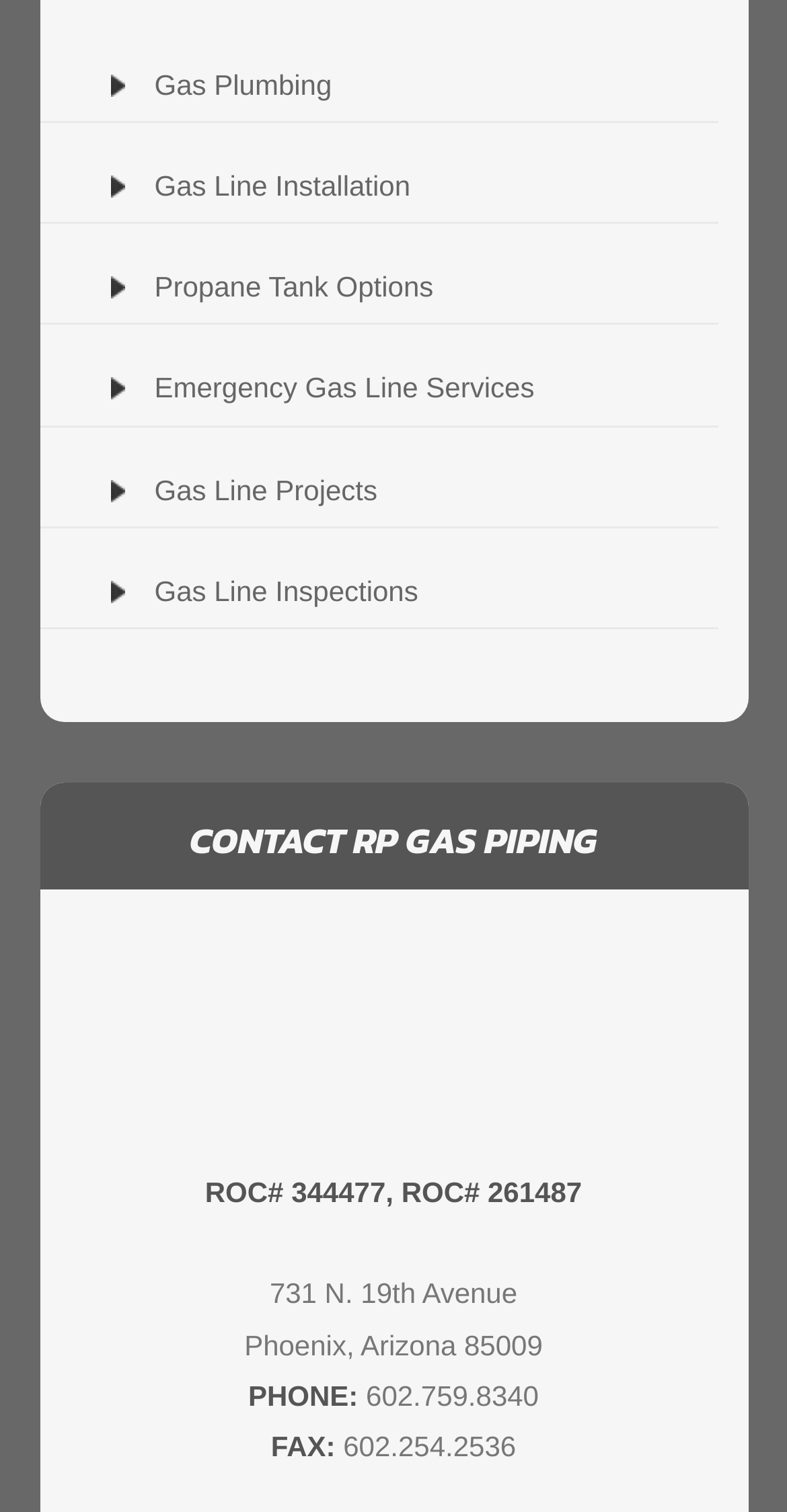Please find the bounding box coordinates of the element's region to be clicked to carry out this instruction: "Visit RP Gas Piping website".

[0.088, 0.635, 0.912, 0.739]